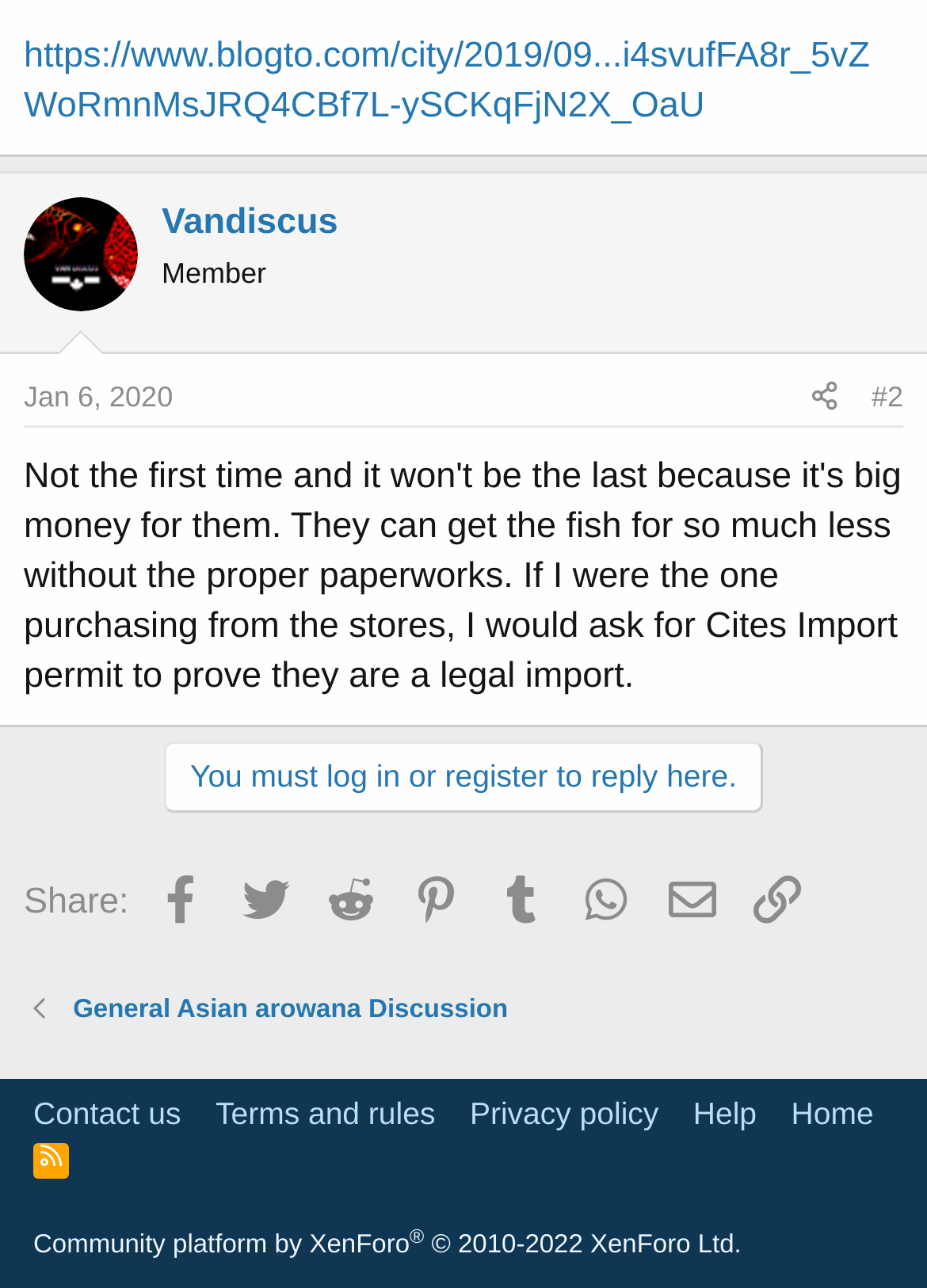Please identify the coordinates of the bounding box that should be clicked to fulfill this instruction: "Share the post".

[0.858, 0.288, 0.922, 0.33]